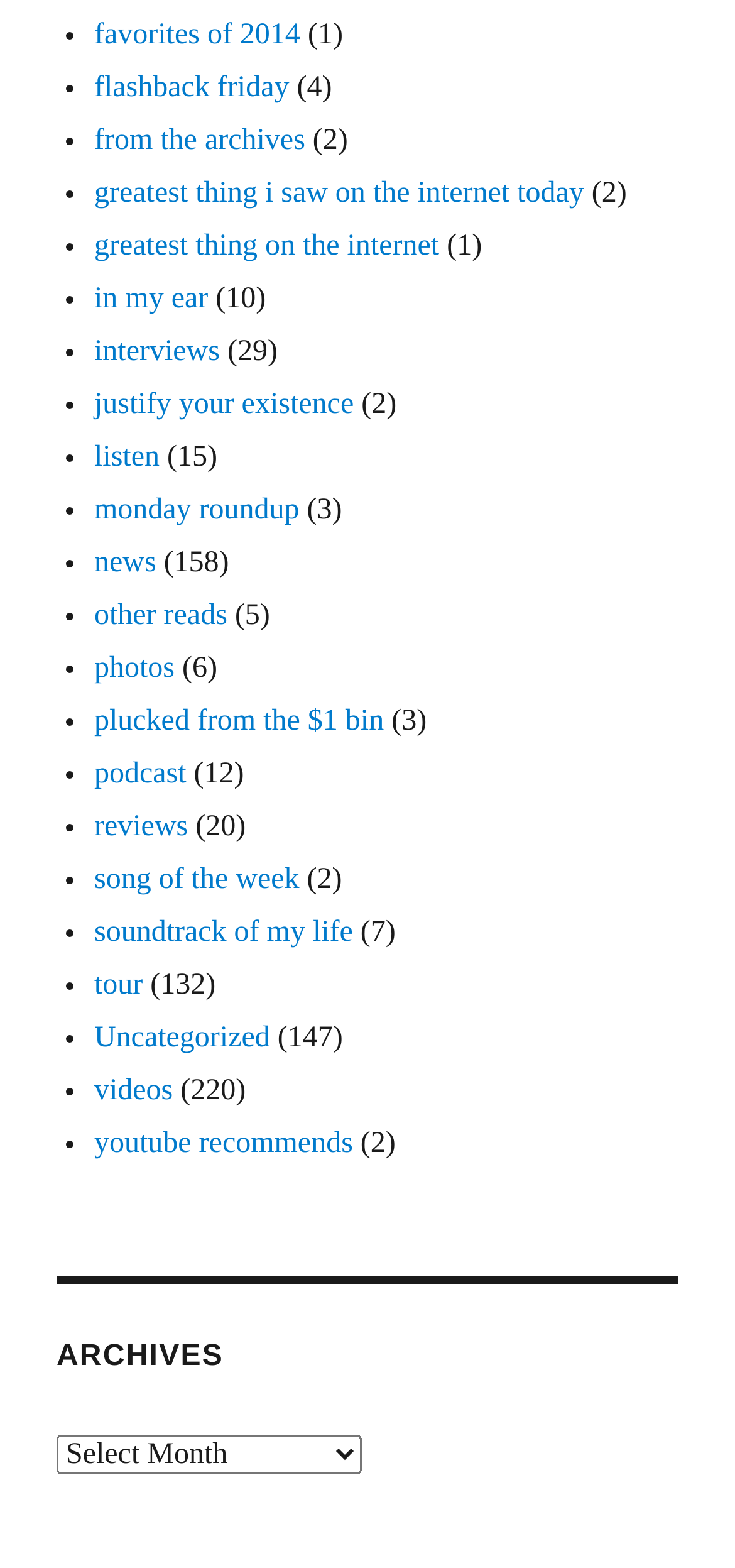Identify the bounding box coordinates for the UI element described as: "other reads". The coordinates should be provided as four floats between 0 and 1: [left, top, right, bottom].

[0.128, 0.383, 0.309, 0.403]